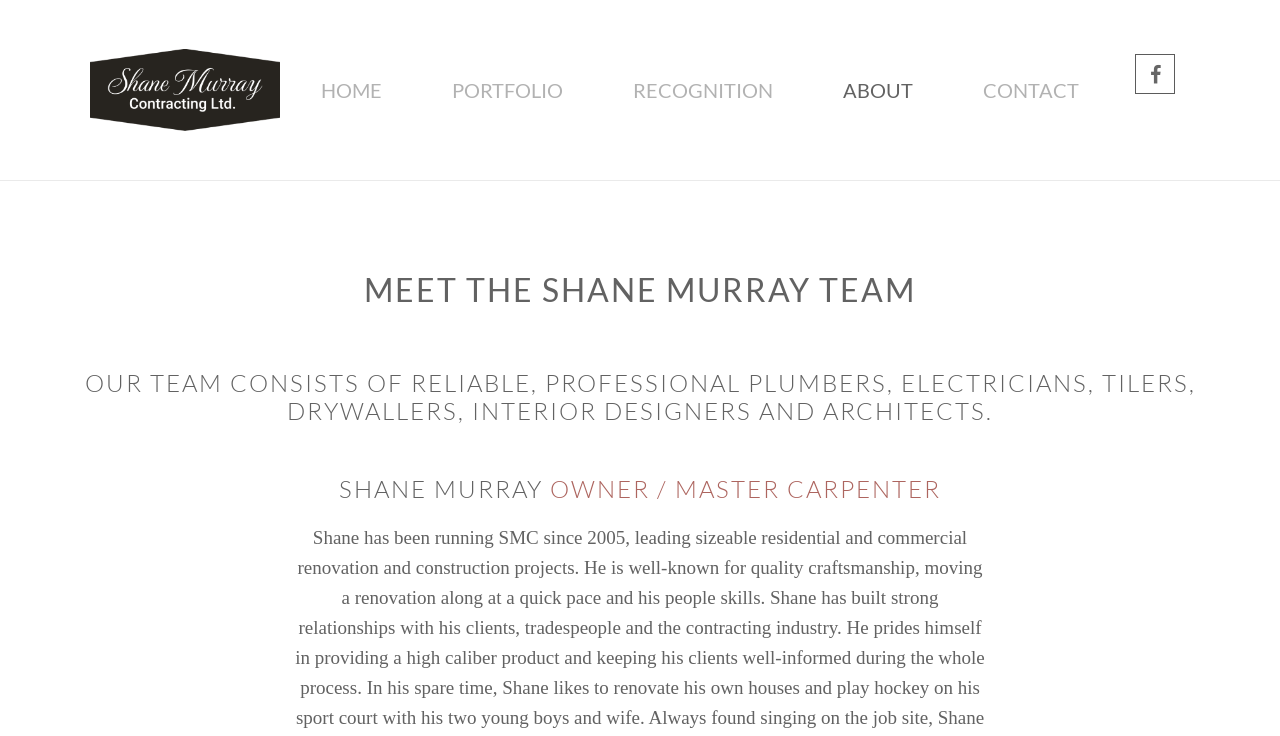Who is the owner of Shane Murray Contracting?
Give a detailed explanation using the information visible in the image.

The owner of Shane Murray Contracting is Shane Murray, as indicated by the heading 'SHANE MURRAY OWNER / MASTER CARPENTER' which explicitly states his role in the company.